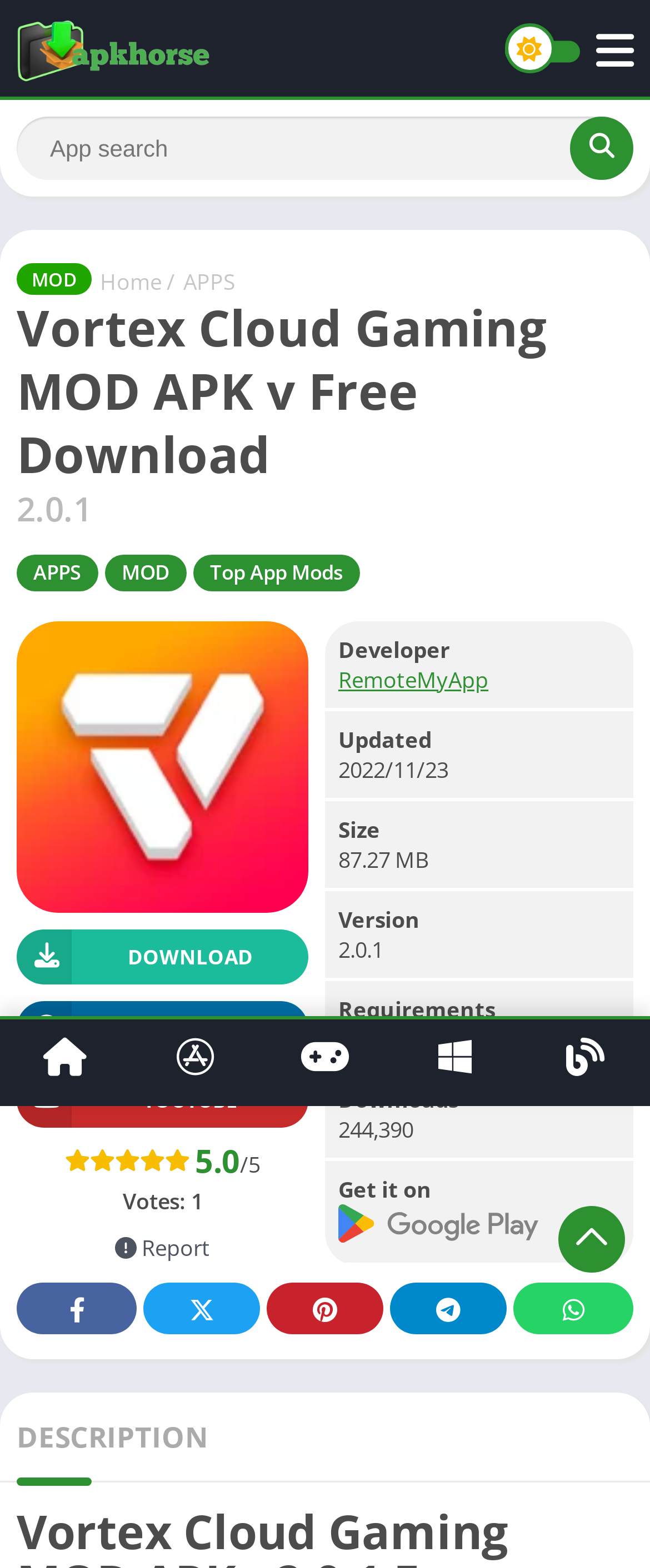What is the developer of the APK file?
Deliver a detailed and extensive answer to the question.

The developer of the APK file can be found in the link element with the text 'RemoteMyApp' near the 'Developer' text.